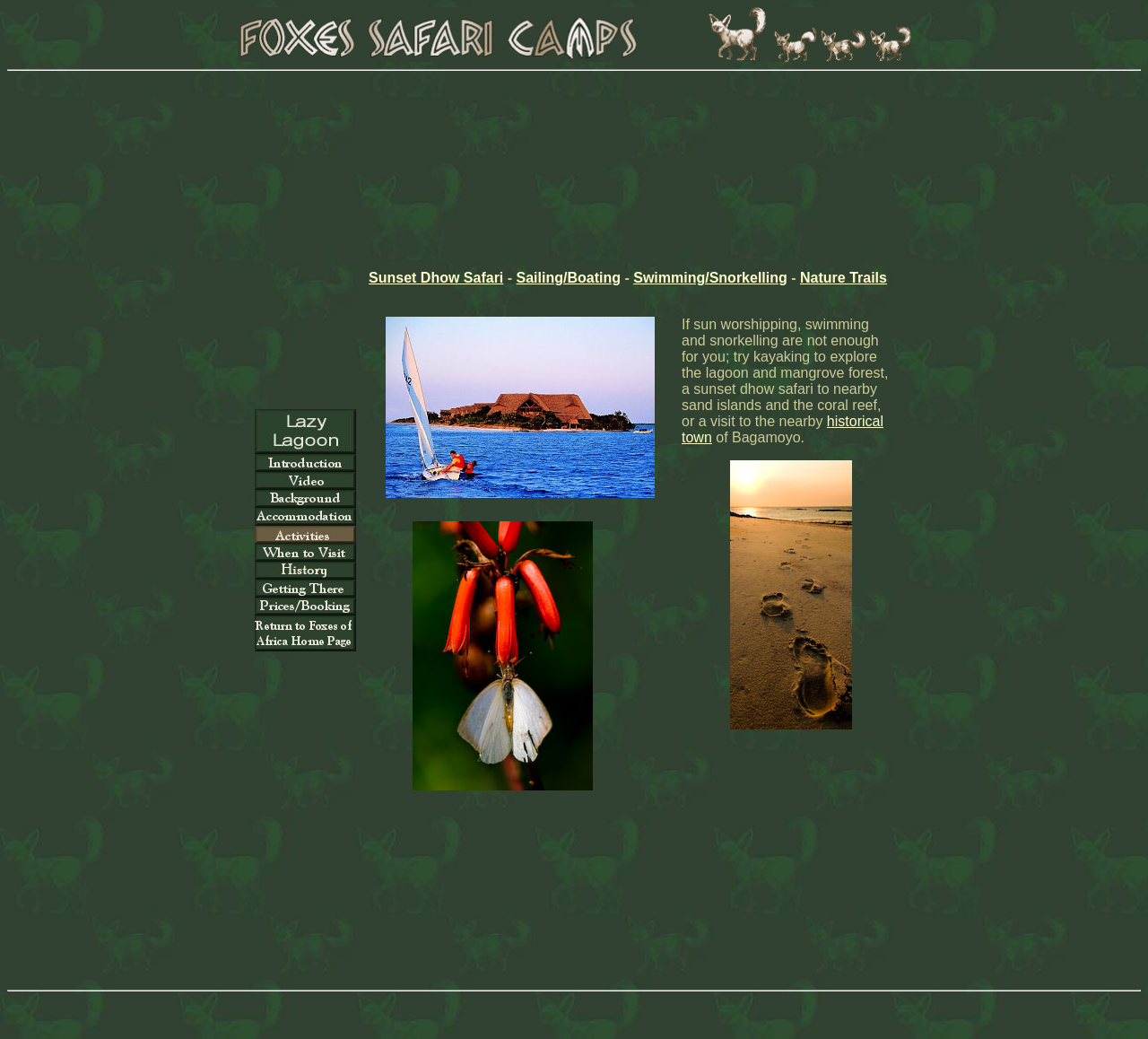What is the theme of the safari described?
Provide a well-explained and detailed answer to the question.

Based on the webpage content, I found a section describing a safari experience, which includes activities like sailing, boating, swimming, snorkelling, and nature trails. The title of this section is 'Sunset Dhow Safari', which suggests that the theme of the safari is related to sunset and dhow sailing.